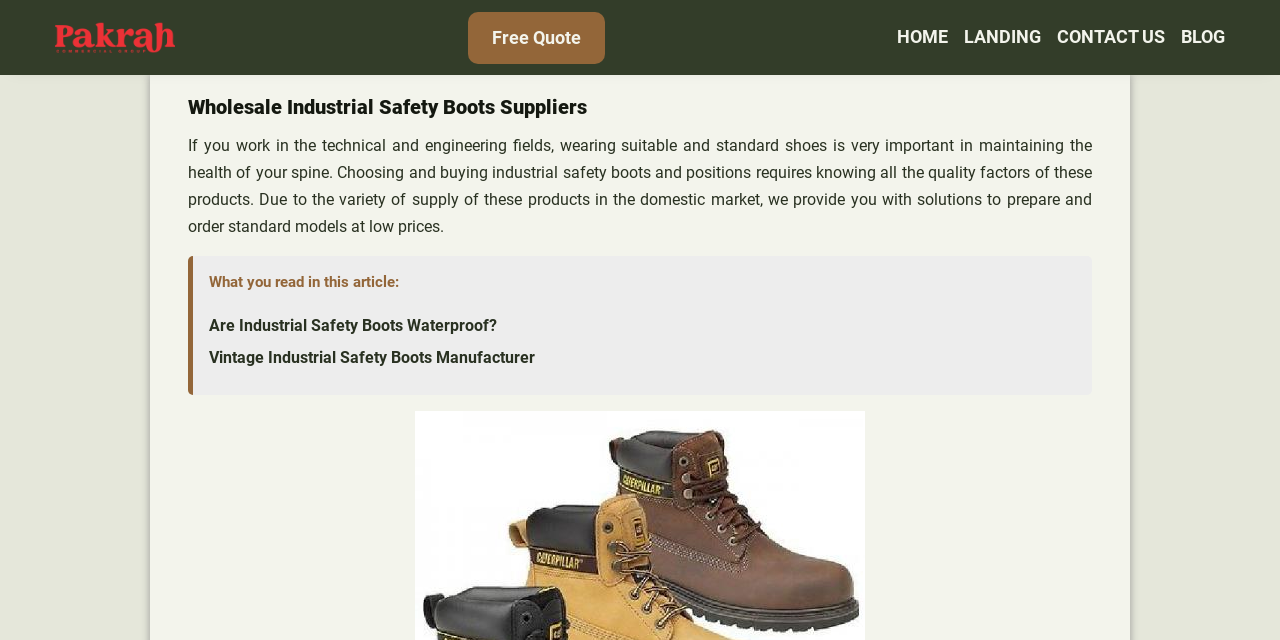Locate the bounding box coordinates of the element to click to perform the following action: 'Read the article 'Behind your new isolation anthem, ‘In My Room’ by Rhysics''. The coordinates should be given as four float values between 0 and 1, in the form of [left, top, right, bottom].

None